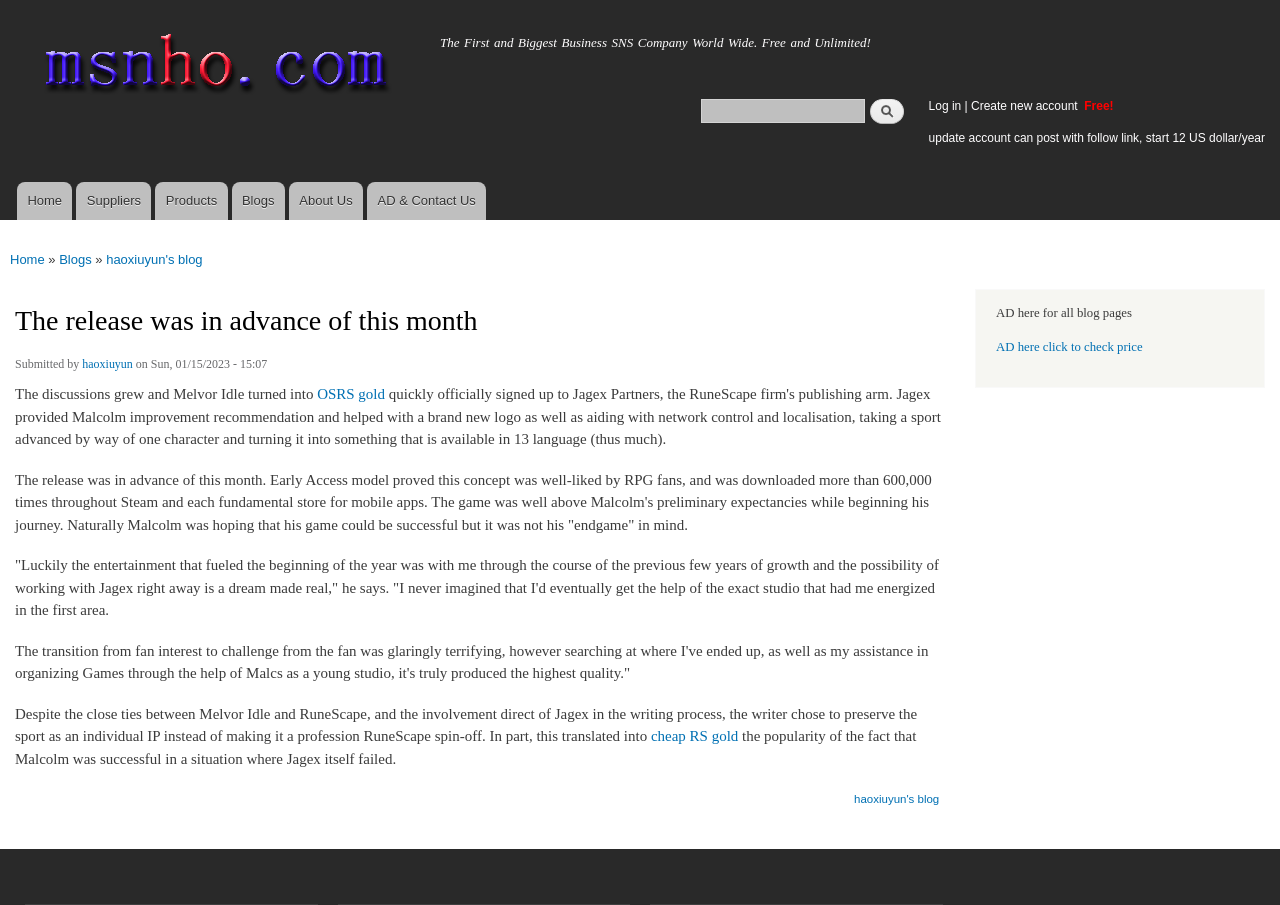Identify the webpage's primary heading and generate its text.

The release was in advance of this month